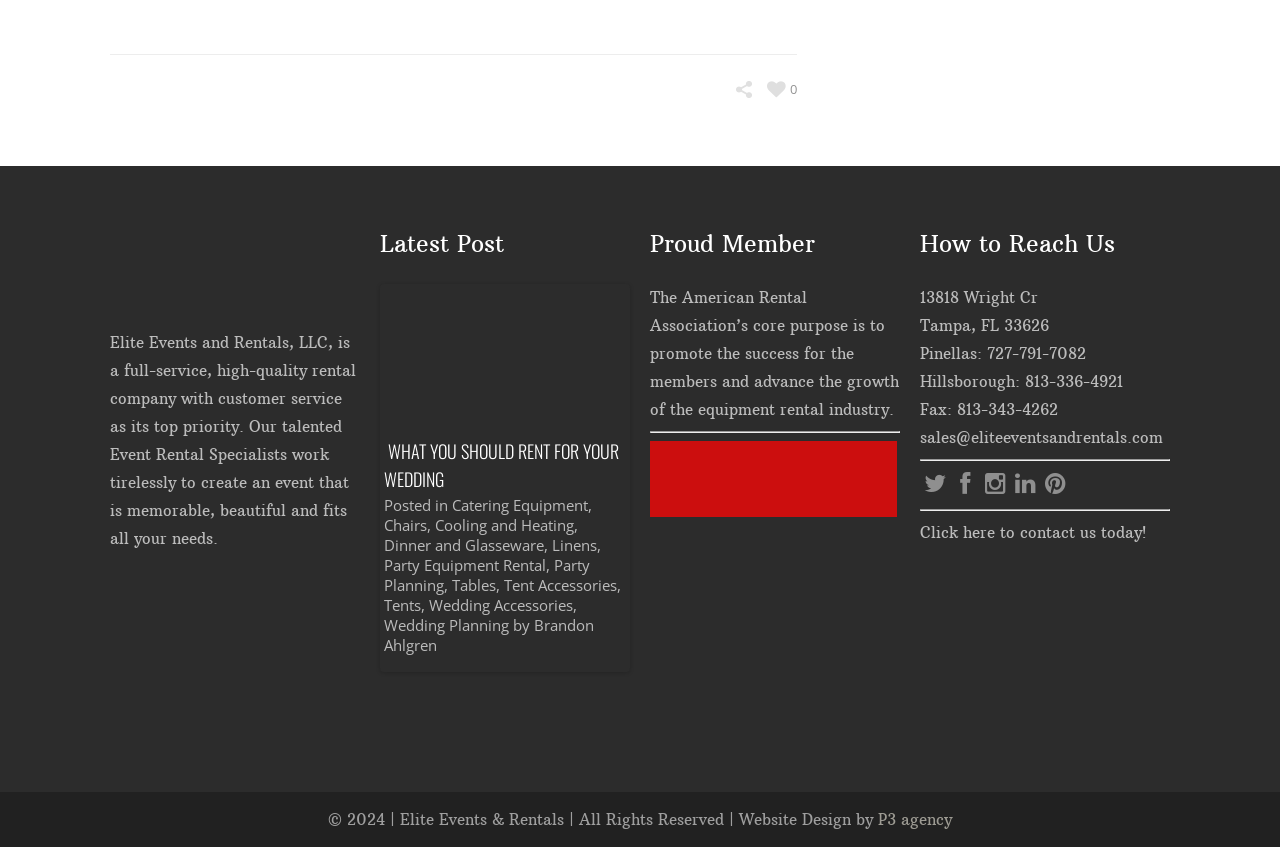Please identify the bounding box coordinates of the clickable element to fulfill the following instruction: "Learn about budgeting for your next event". The coordinates should be four float numbers between 0 and 1, i.e., [left, top, right, bottom].

[0.111, 0.504, 0.3, 0.584]